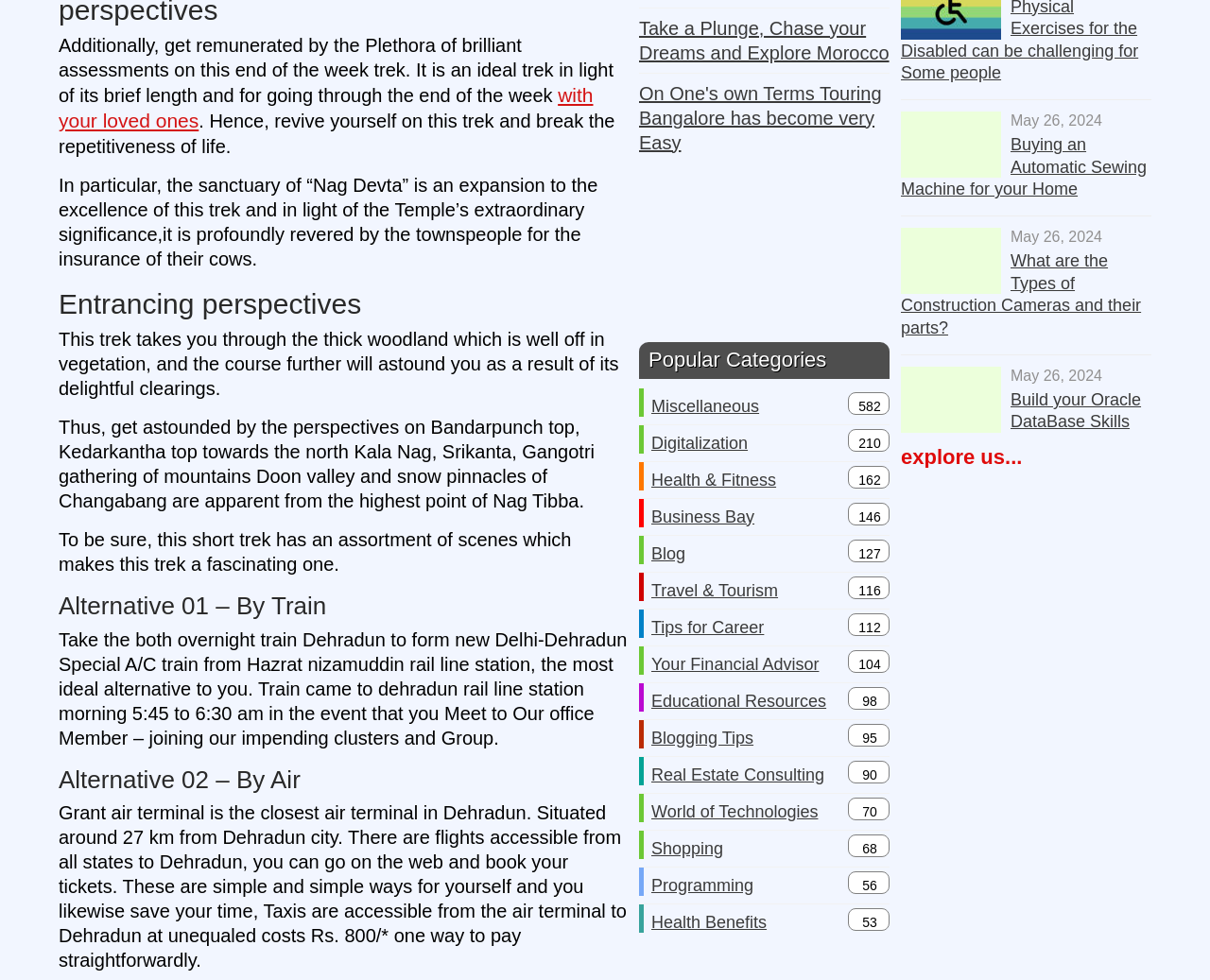What is the duration of the trek mentioned in the text?
Please craft a detailed and exhaustive response to the question.

The text describes the trek as 'an ideal trek in light of its brief length', indicating that the trek is short in duration.